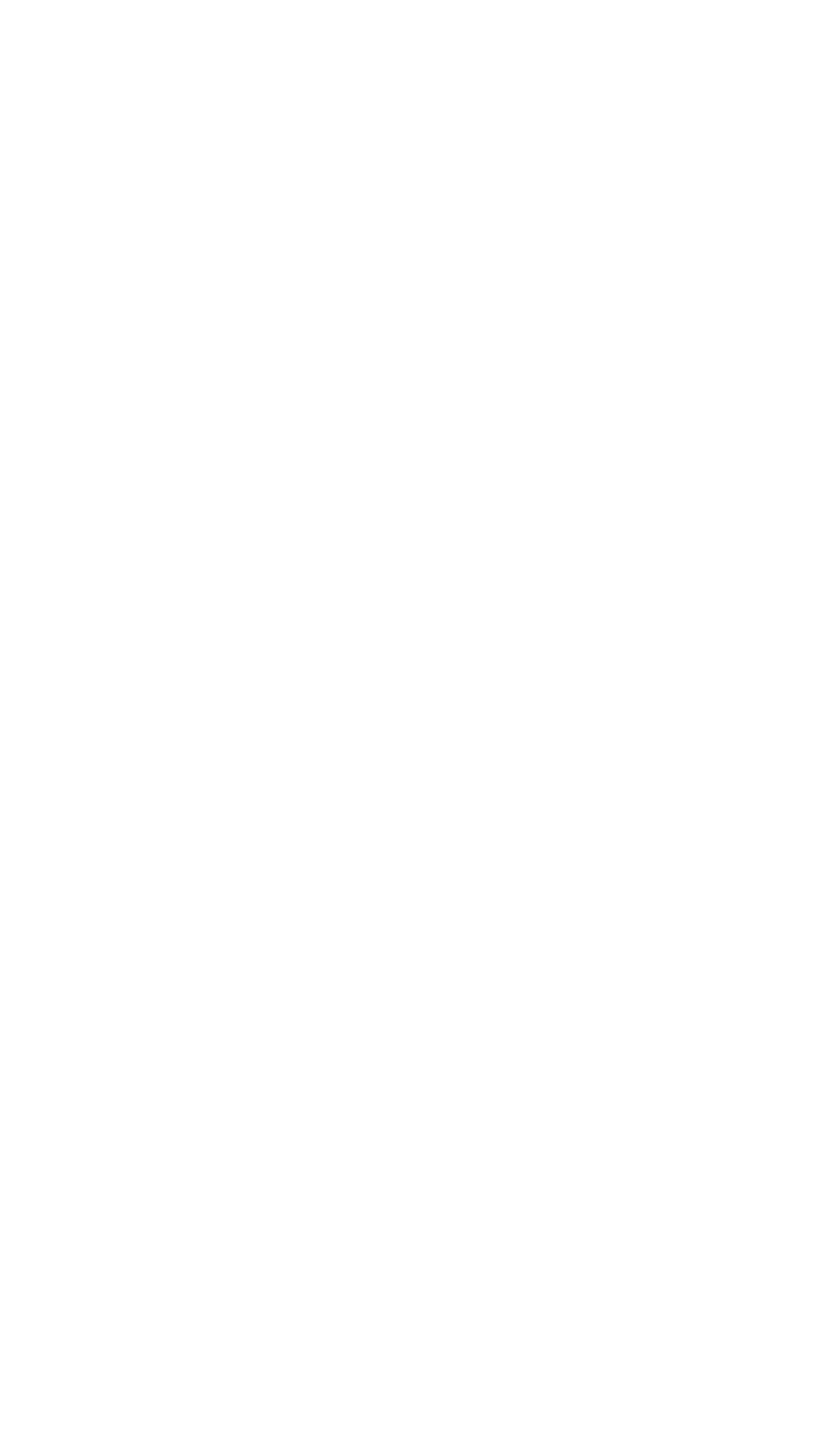Locate the bounding box coordinates of the area to click to fulfill this instruction: "Learn about Aerial Farming". The bounding box should be presented as four float numbers between 0 and 1, in the order [left, top, right, bottom].

[0.072, 0.128, 0.864, 0.164]